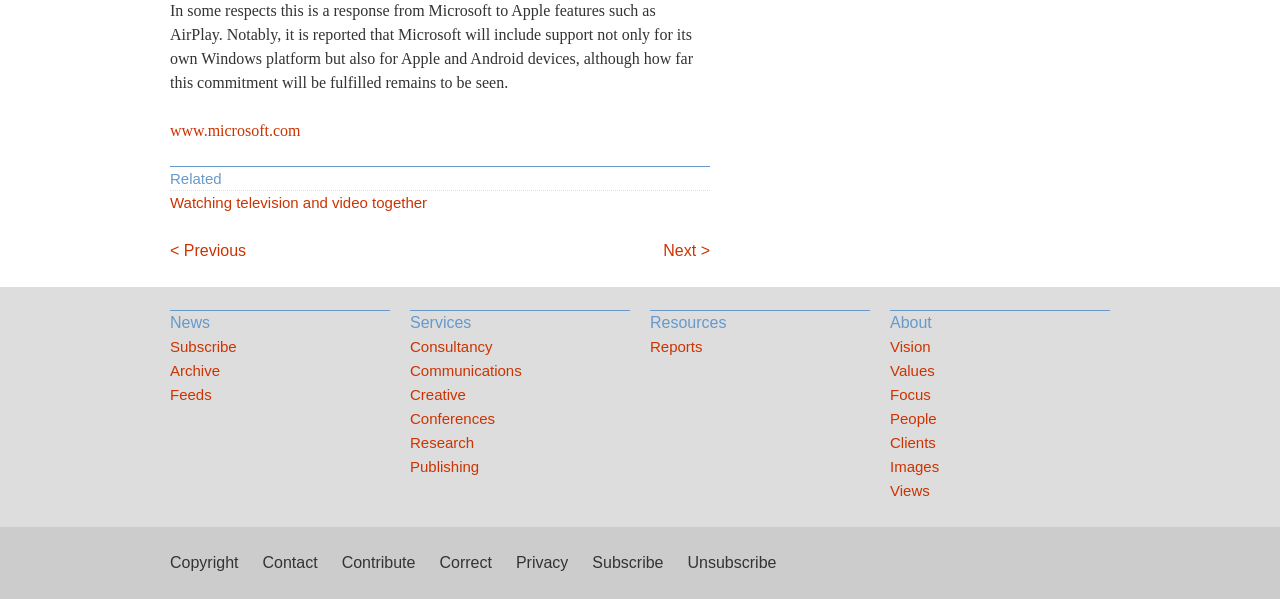What is the purpose of the 'Subscribe' link?
Provide a thorough and detailed answer to the question.

The 'Subscribe' link is likely used to allow users to receive updates or newsletters from the website, as it is commonly used for subscription purposes.